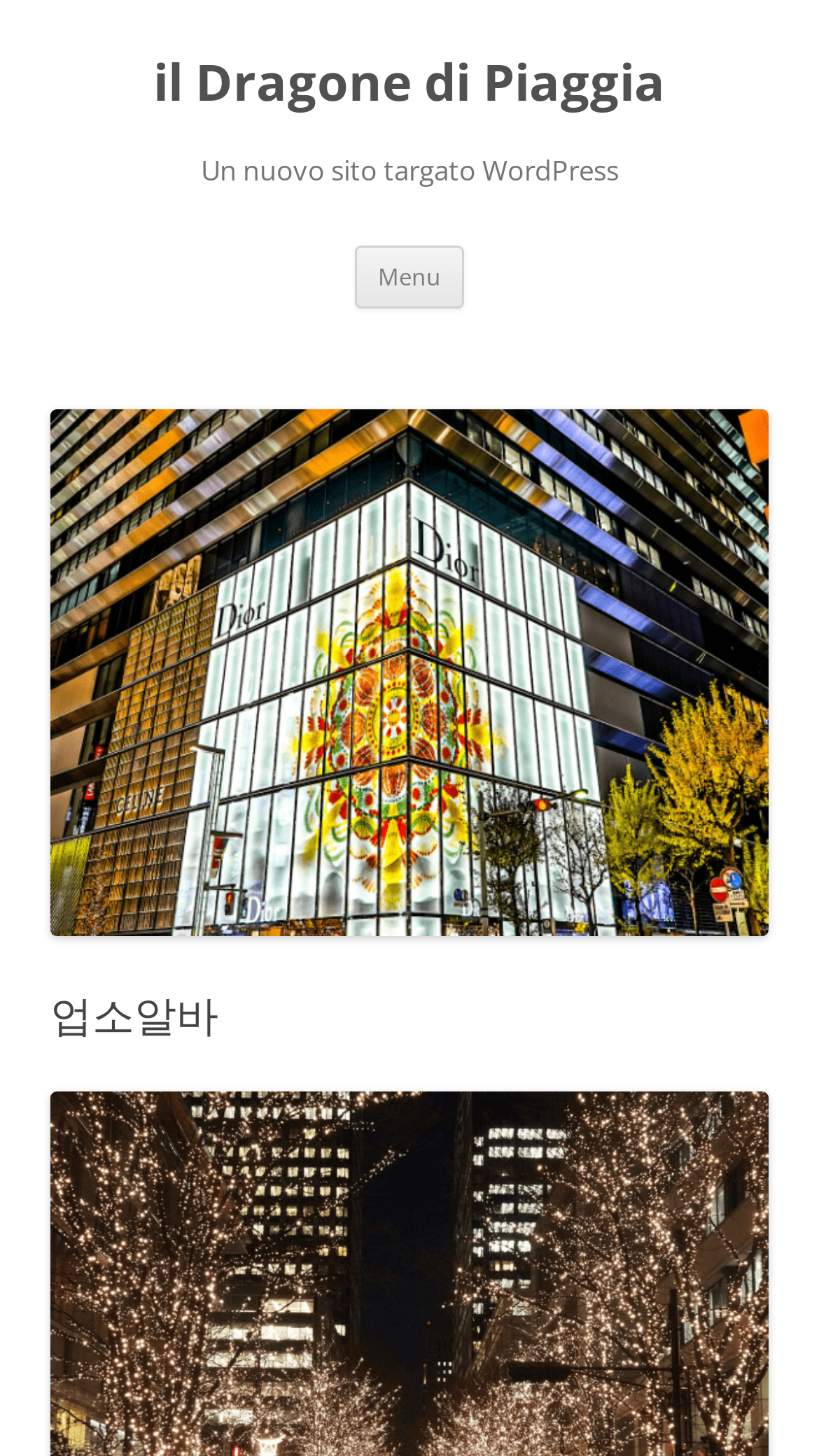Refer to the image and answer the question with as much detail as possible: What is the purpose of the link 'Skip to content'?

The link 'Skip to content' is likely used to skip the navigation or header section and directly go to the main content of the webpage. This is a common accessibility feature found on many websites.